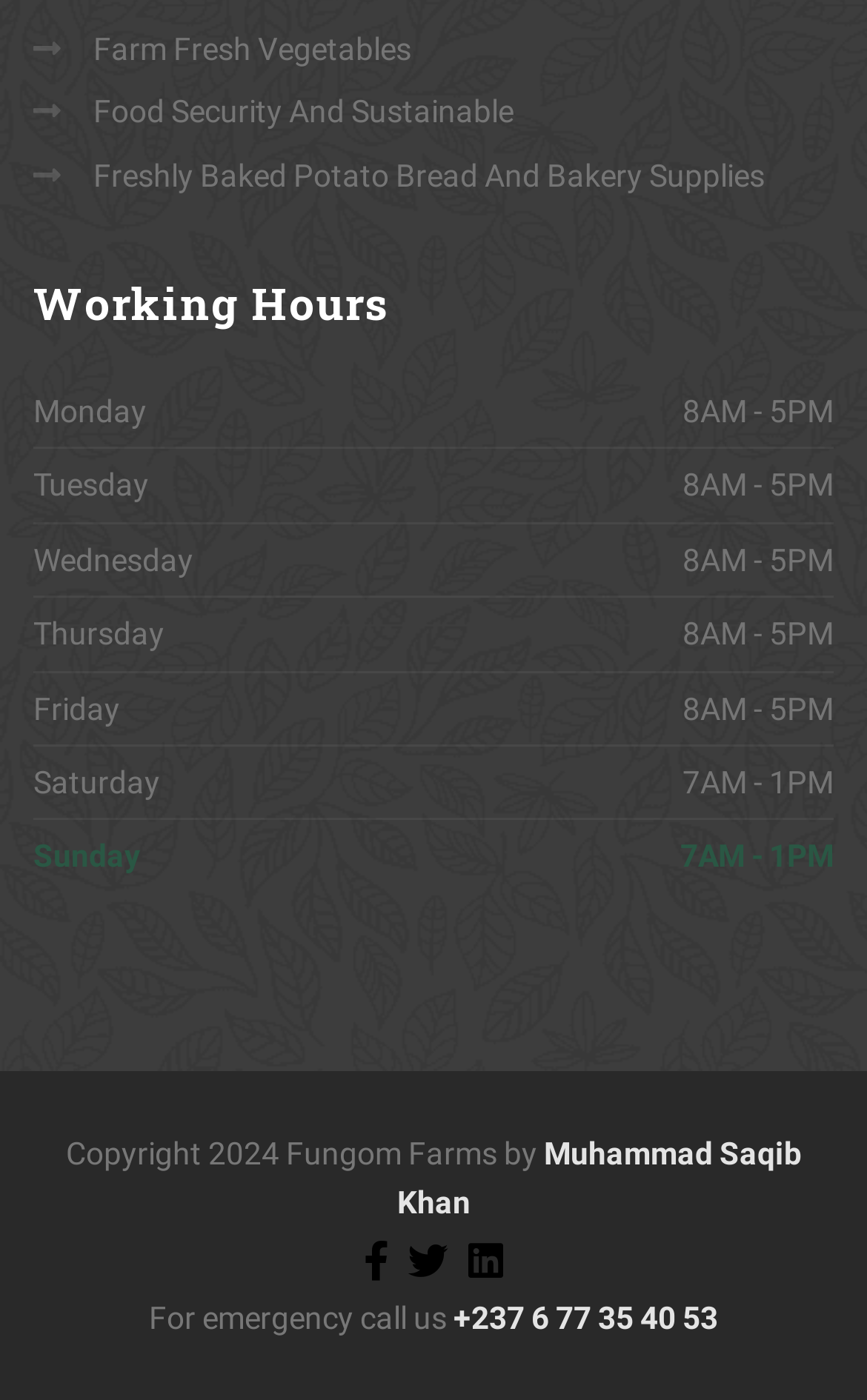Specify the bounding box coordinates of the area that needs to be clicked to achieve the following instruction: "Contact us through Facebook".

[0.412, 0.882, 0.455, 0.915]